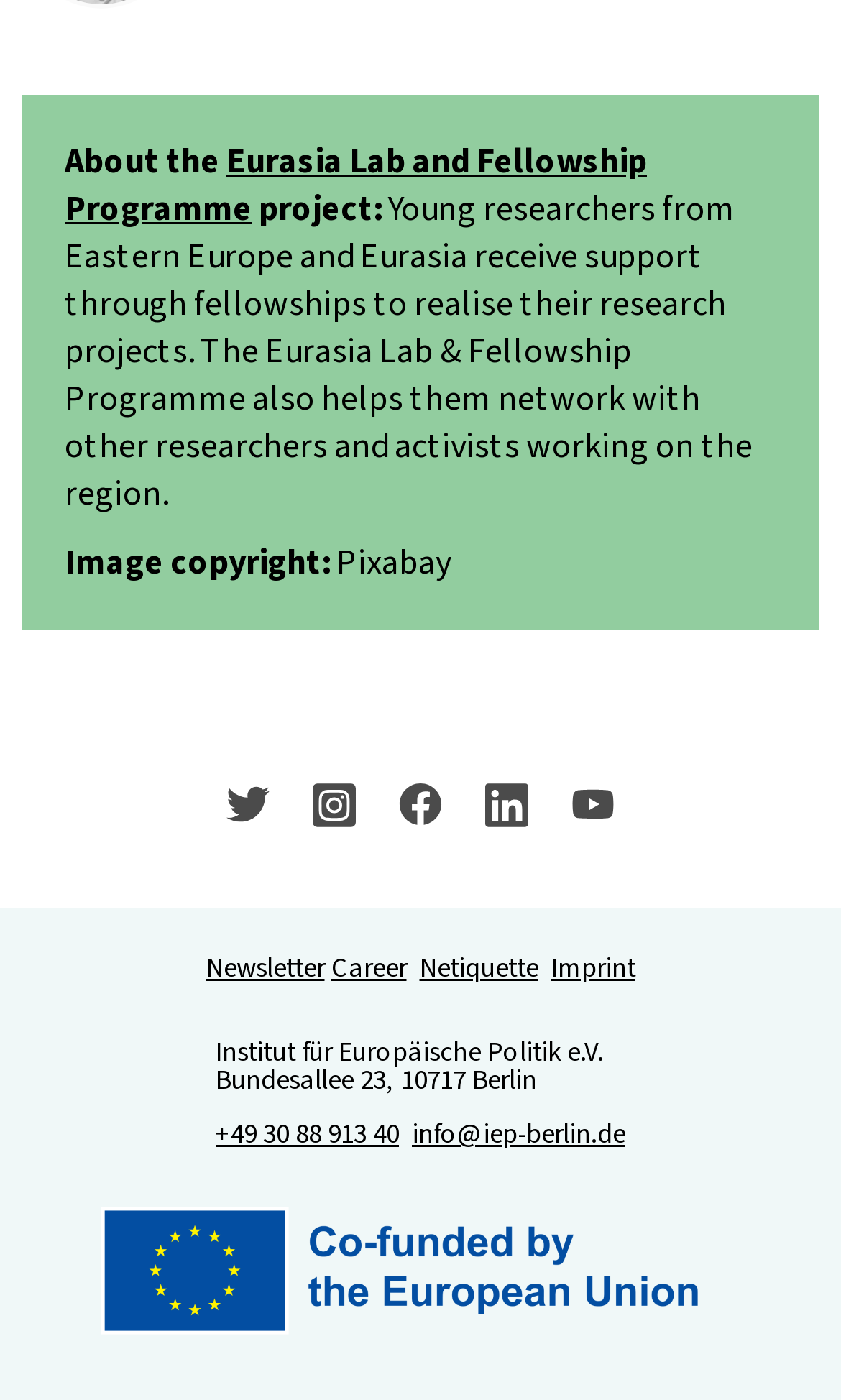Provide the bounding box coordinates of the area you need to click to execute the following instruction: "Contact the Institut für Europäische Politik e.V. via email".

[0.49, 0.796, 0.744, 0.824]